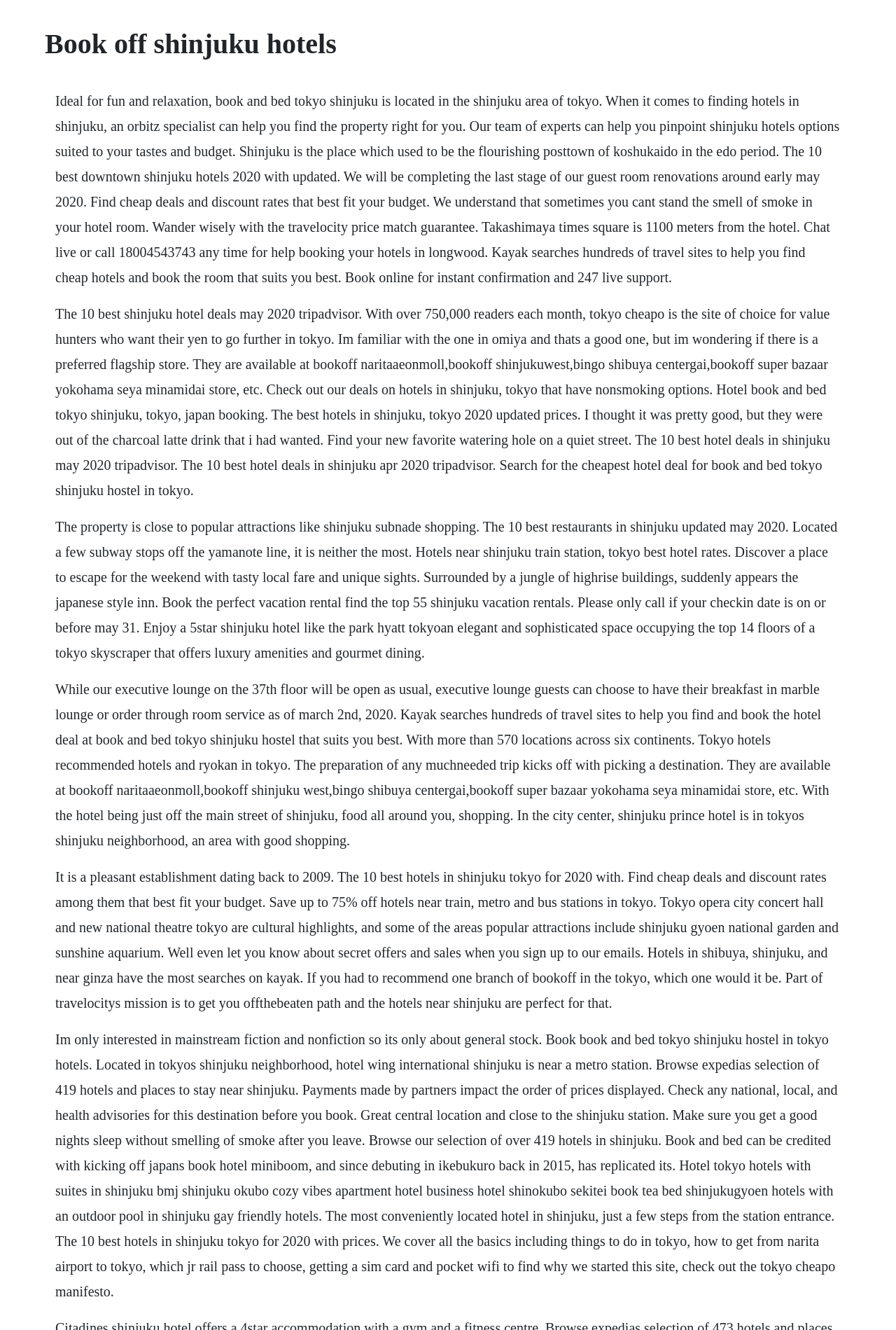Find and generate the main title of the webpage.

Book off shinjuku hotels